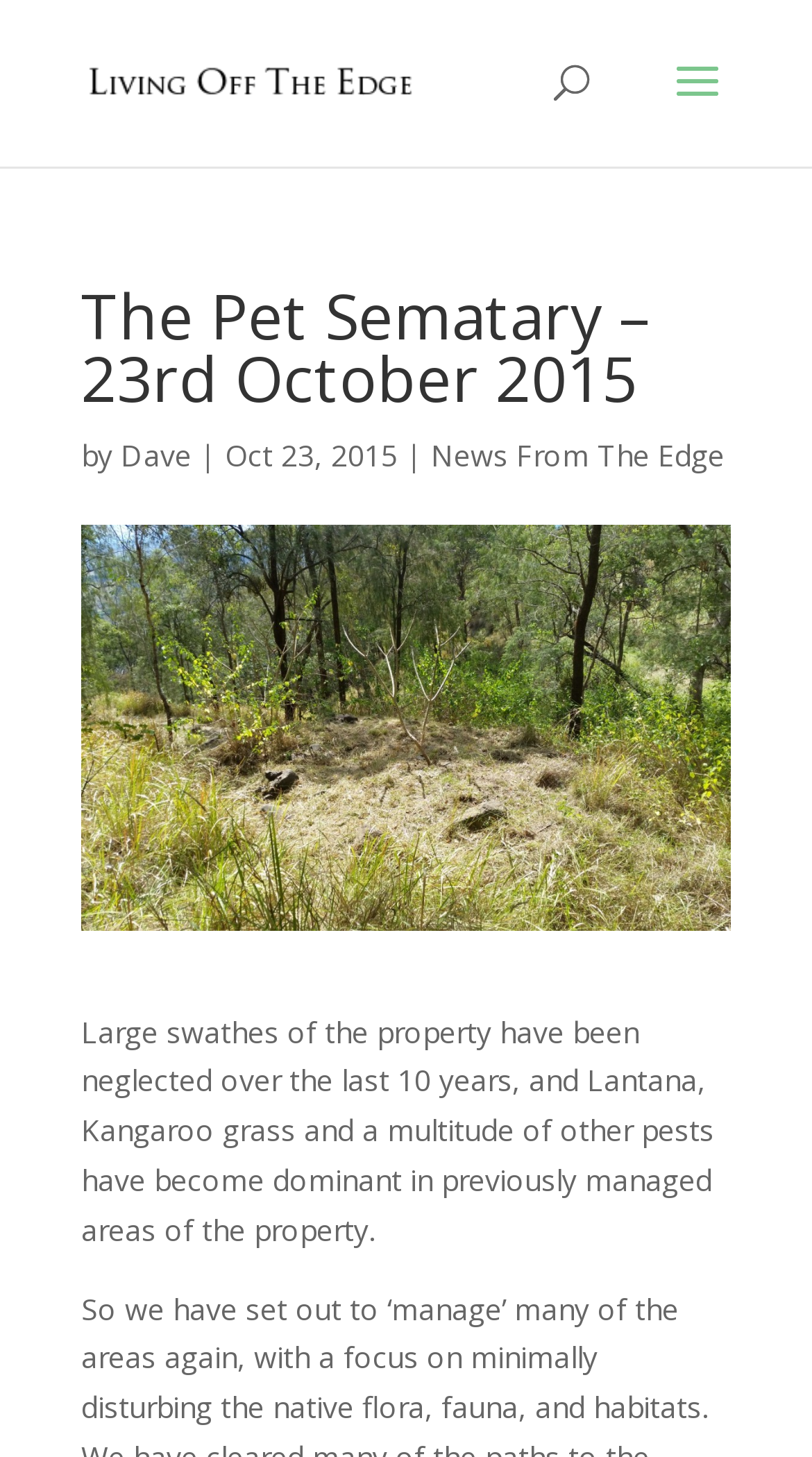Locate and generate the text content of the webpage's heading.

The Pet Sematary – 23rd October 2015